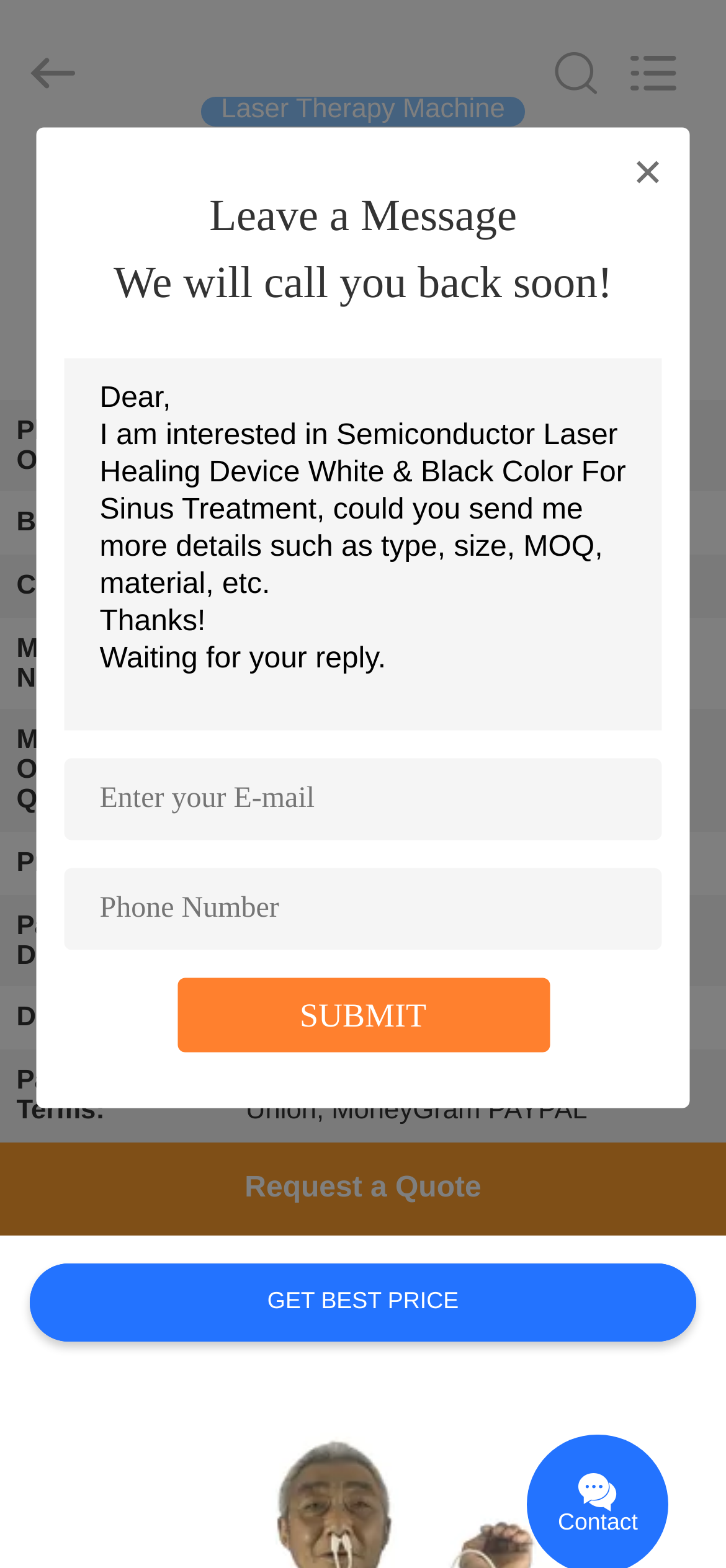Analyze the image and deliver a detailed answer to the question: What is the purpose of the 'Leave a Message' section?

The 'Leave a Message' section is located at the top of the webpage and has a textbox to enter a message and a submit button. This section is likely used to contact the seller or inquire about the product.